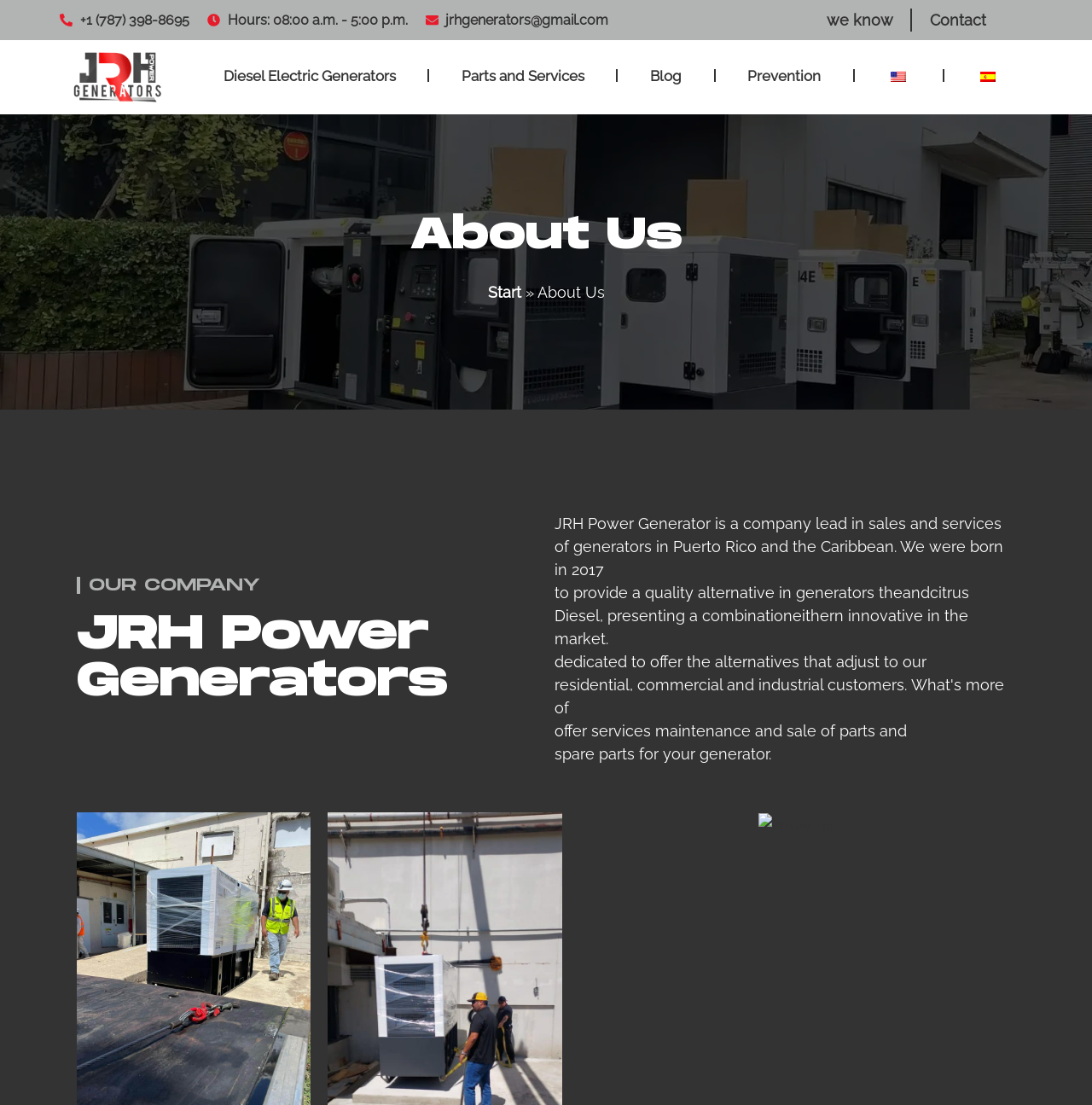Please provide the bounding box coordinate of the region that matches the element description: alt="JRH Power Generator logo". Coordinates should be in the format (top-left x, top-left y, bottom-right x, bottom-right y) and all values should be between 0 and 1.

[0.062, 0.042, 0.152, 0.095]